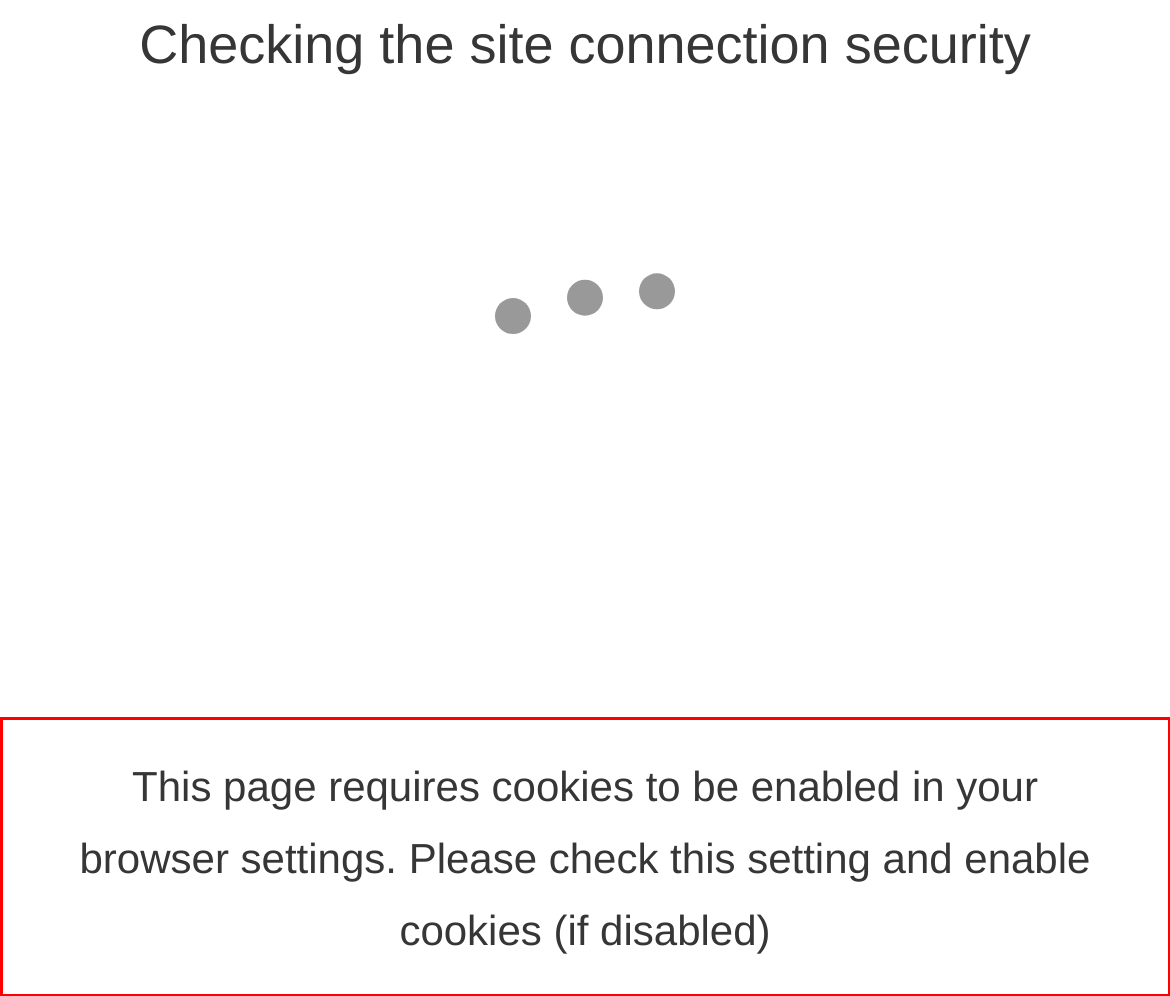Analyze the screenshot of a webpage where a red rectangle is bounding a UI element. Extract and generate the text content within this red bounding box.

This page requires cookies to be enabled in your browser settings. Please check this setting and enable cookies (if disabled)